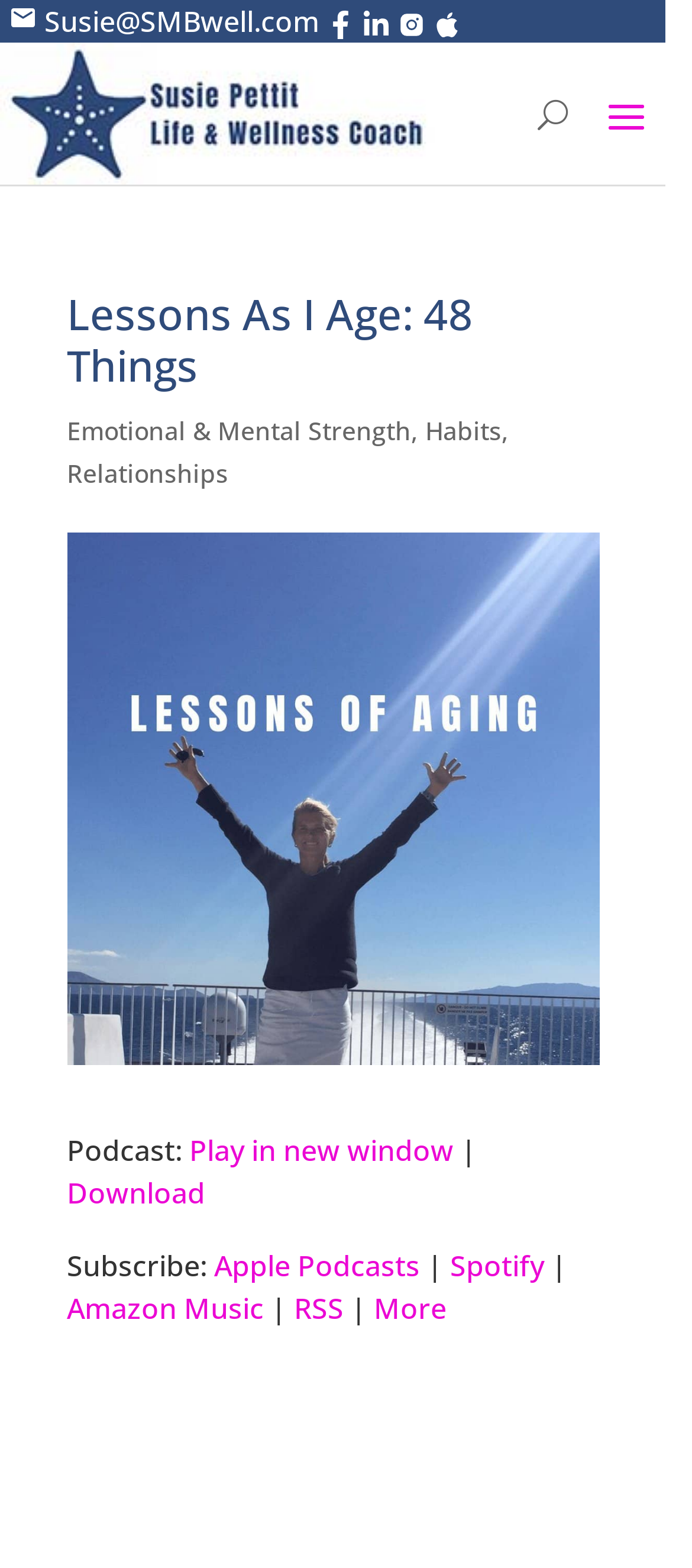Specify the bounding box coordinates of the area to click in order to follow the given instruction: "Open the 'Facebook' page."

[0.472, 0.001, 0.513, 0.026]